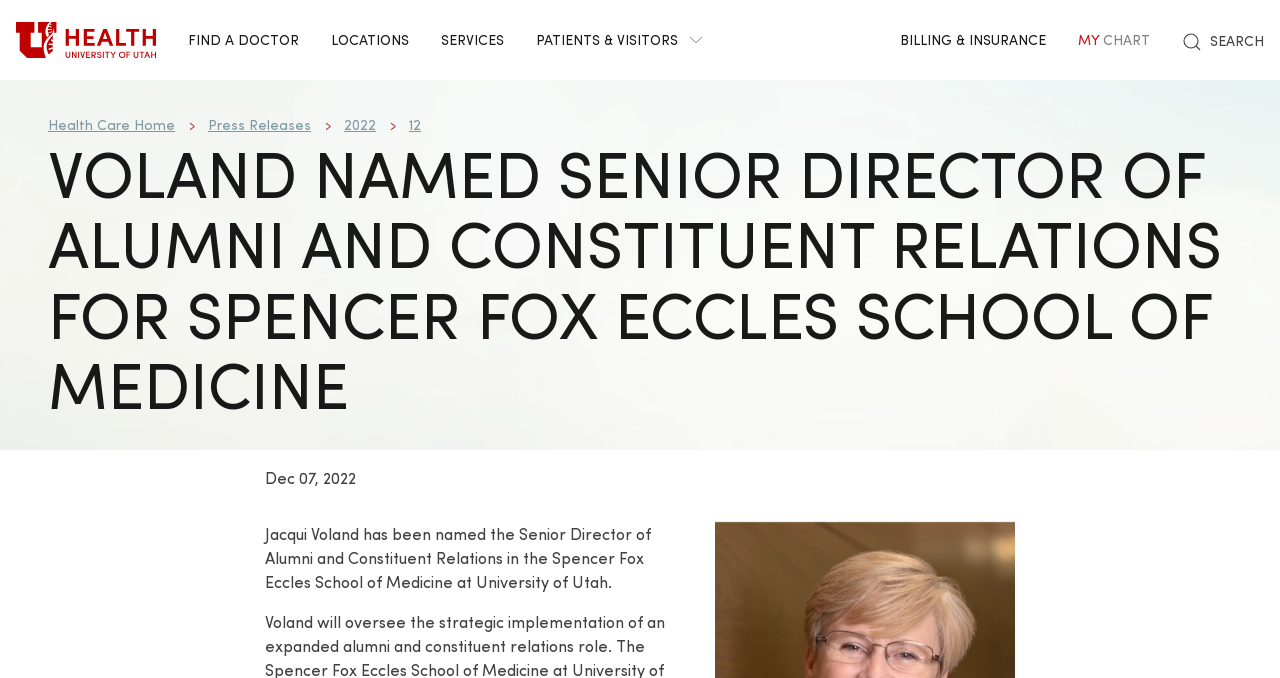What is the date of the press release?
Based on the image, answer the question in a detailed manner.

The answer can be found in the main content of the webpage, where the date 'Dec 07, 2022' is mentioned.